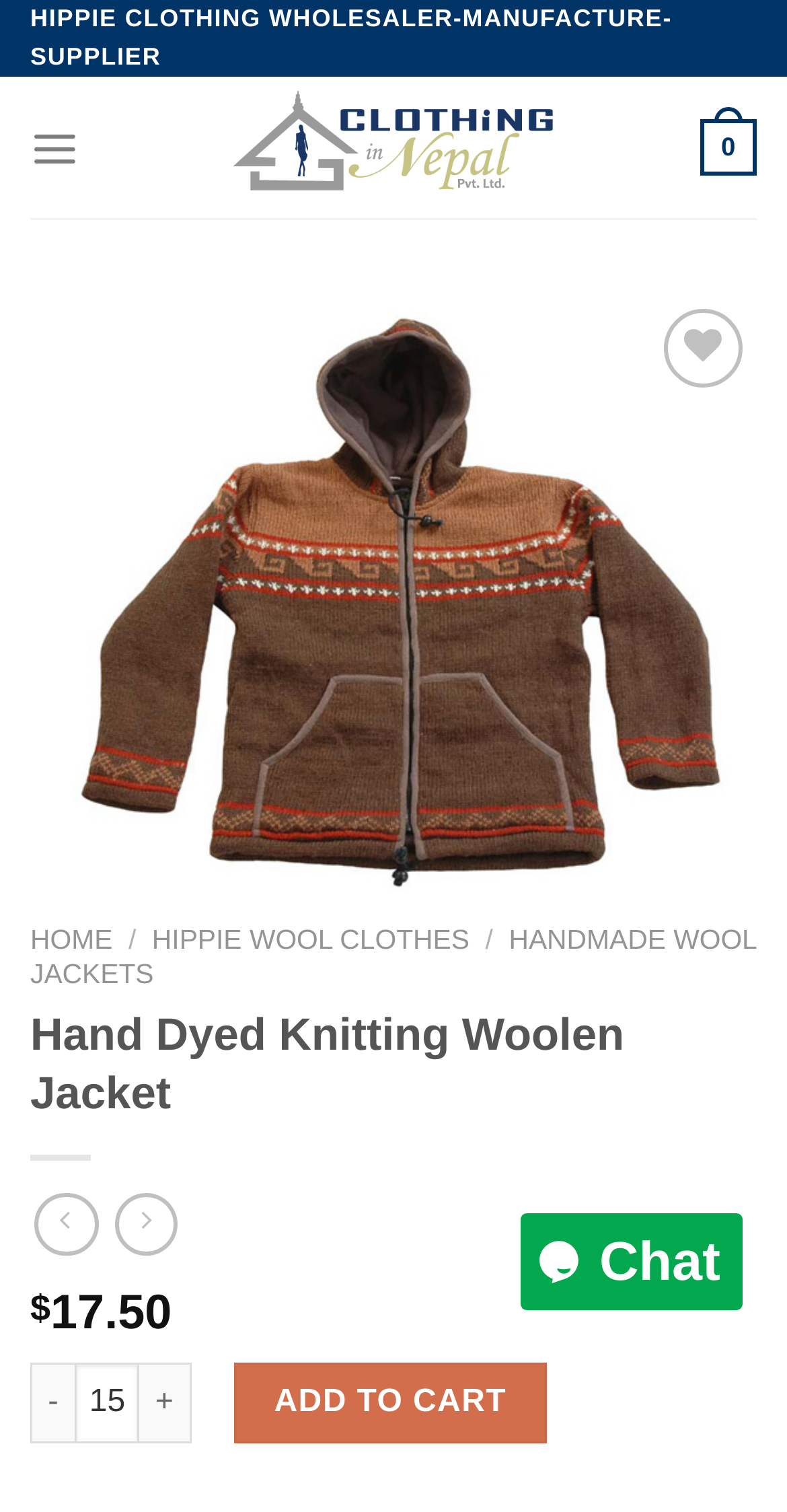What is the minimum quantity of the product that can be added to the cart?
Provide a well-explained and detailed answer to the question.

The minimum quantity of the product that can be added to the cart can be found next to the '+' and '-' buttons, where it says 'Product quantity' and has a spin button with a minimum value of 15.